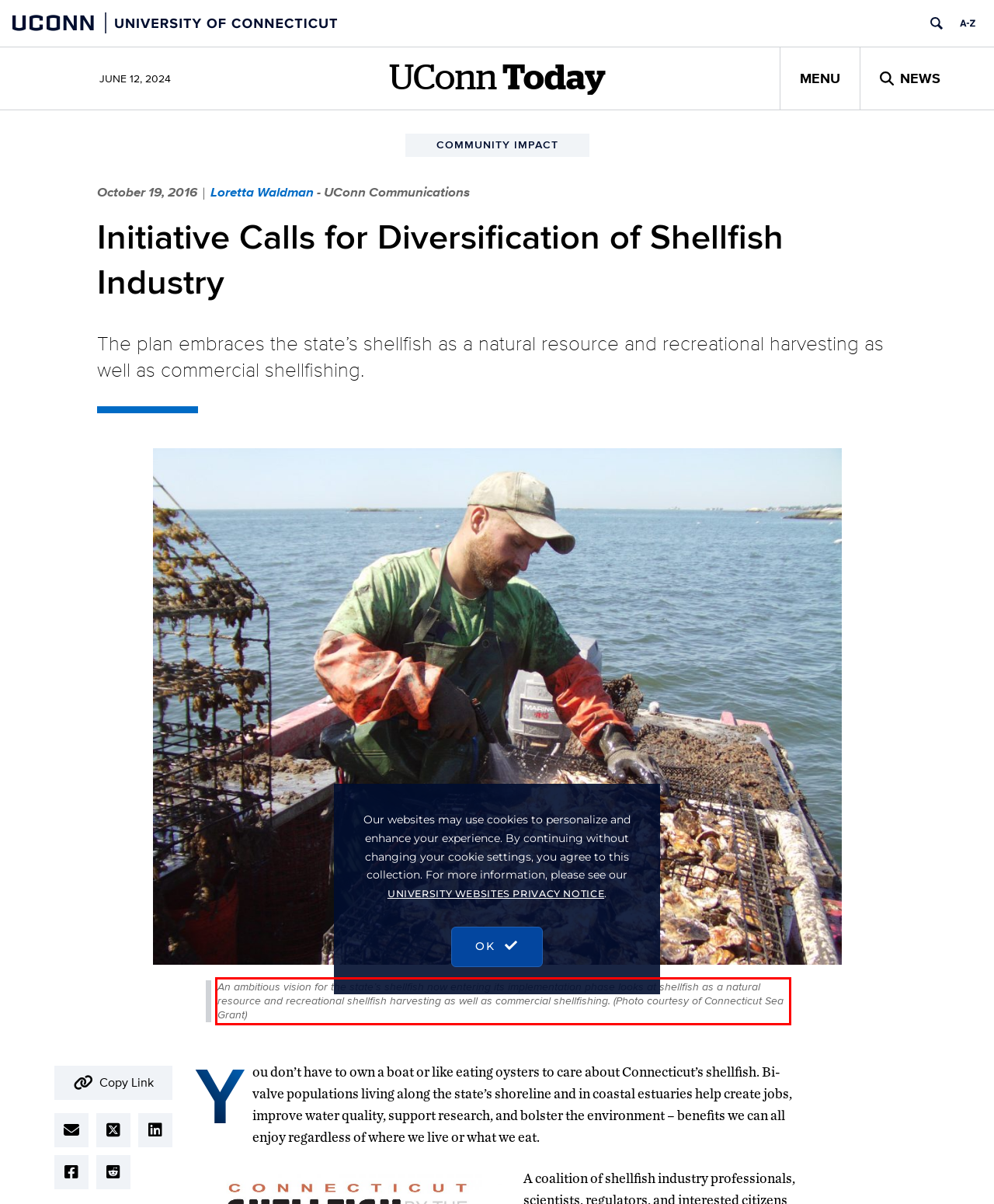Please perform OCR on the UI element surrounded by the red bounding box in the given webpage screenshot and extract its text content.

An ambitious vision for the state’s shellfish now entering its implementation phase looks at shellfish as a natural resource and recreational shellfish harvesting as well as commercial shellfishing. (Photo courtesy of Connecticut Sea Grant)